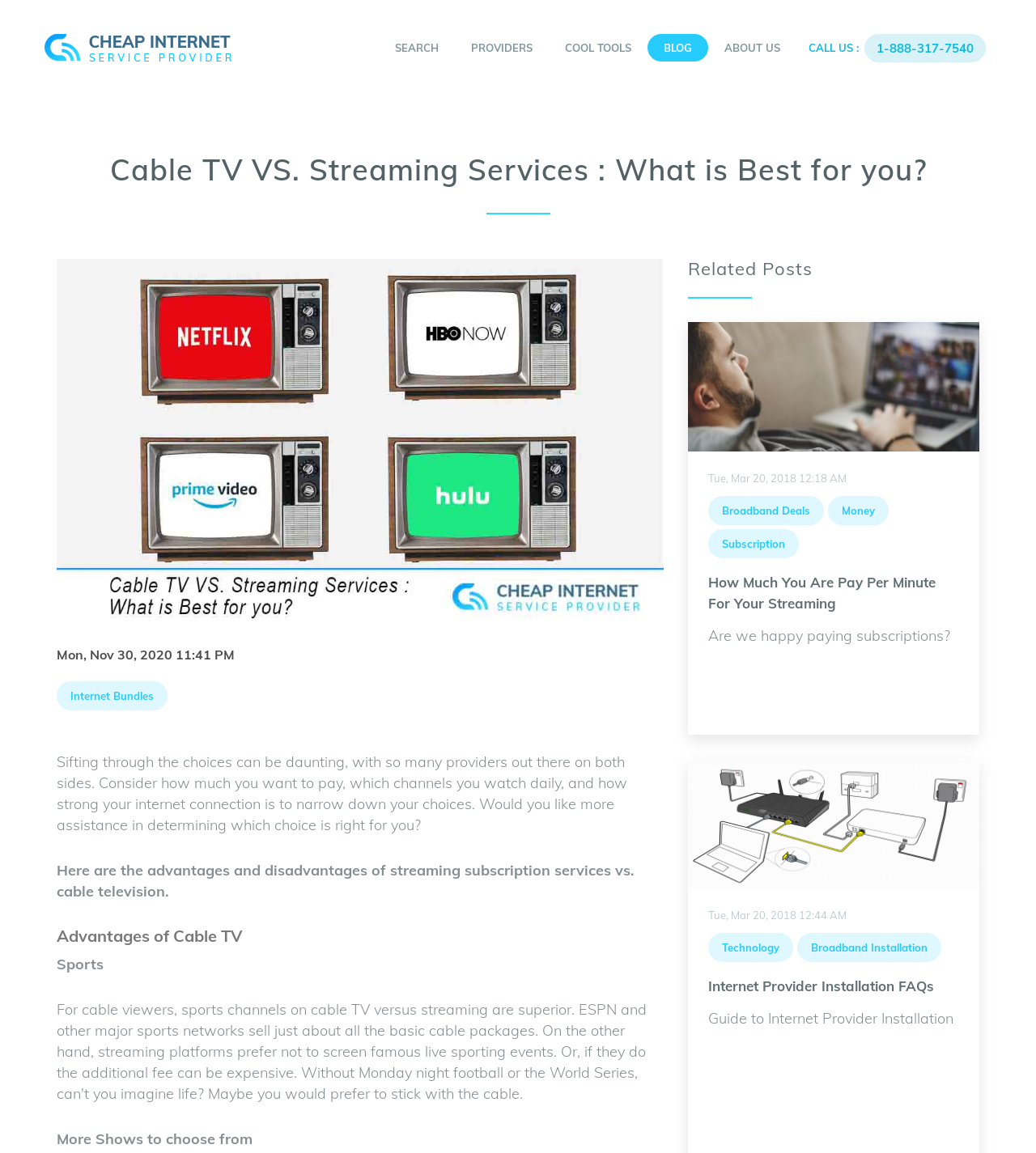Predict the bounding box coordinates of the area that should be clicked to accomplish the following instruction: "Call the provided phone number". The bounding box coordinates should consist of four float numbers between 0 and 1, i.e., [left, top, right, bottom].

[0.834, 0.029, 0.952, 0.054]